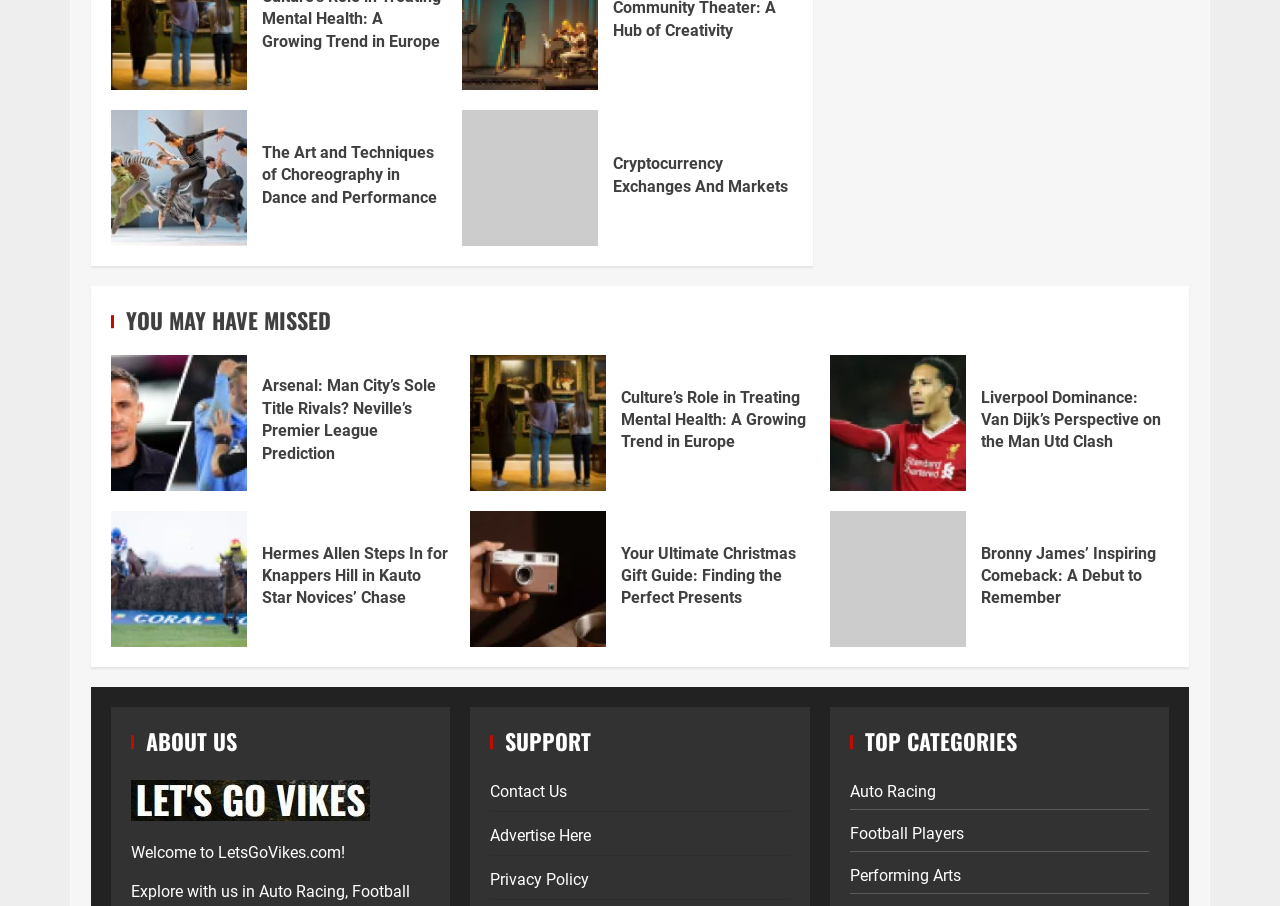Please identify the bounding box coordinates of the area that needs to be clicked to fulfill the following instruction: "Read about The Art and Techniques of Choreography in Dance and Performance."

[0.087, 0.122, 0.193, 0.272]